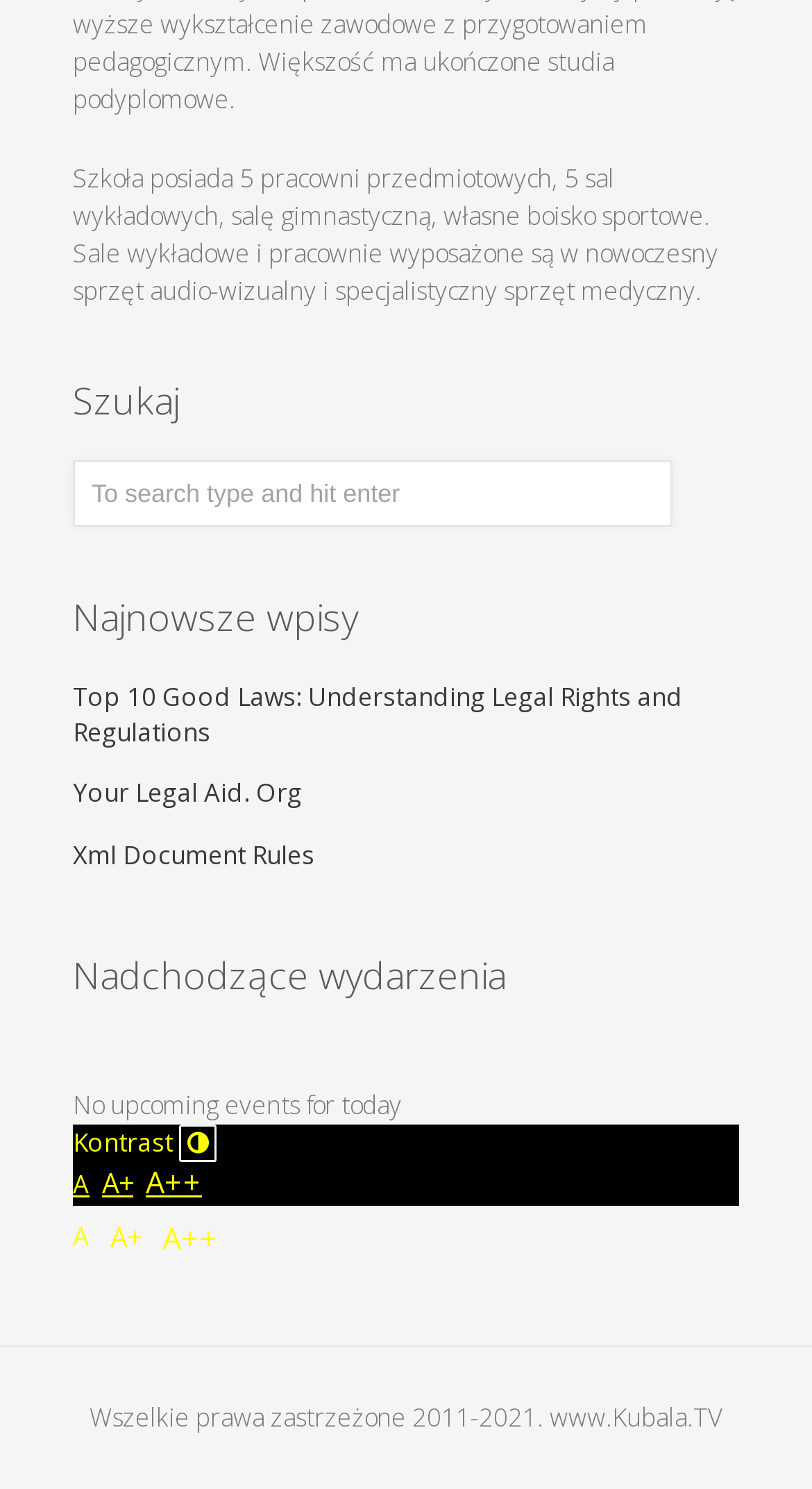Locate the bounding box coordinates of the clickable region necessary to complete the following instruction: "Visit the website of Kubala.TV". Provide the coordinates in the format of four float numbers between 0 and 1, i.e., [left, top, right, bottom].

[0.11, 0.94, 0.89, 0.964]